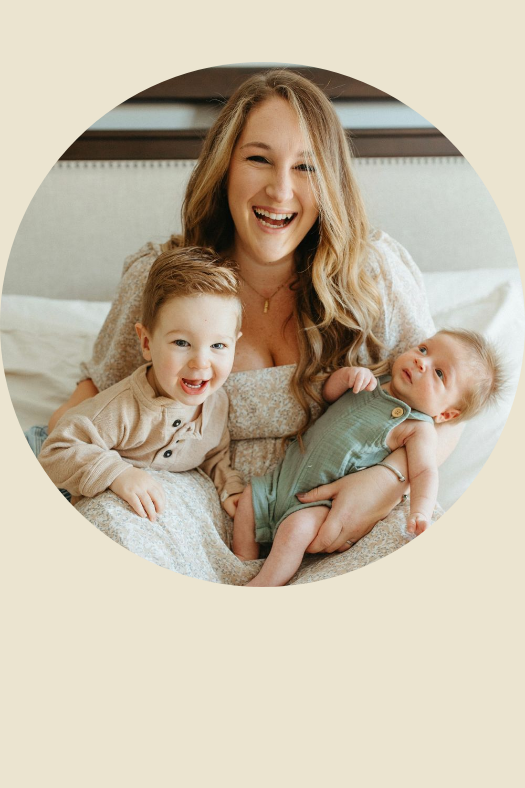Provide an in-depth description of the image.

In this heartwarming image, a joyful mother is captured with her two young children, radiating happiness and love. The setting appears comfortable, with the mother wearing a light, floral-patterned dress that complements the soft tones of the decor. The child on her lap, dressed in a trendy green outfit, looks content, while her older son, grinning widely in a beige top, adds to the playful atmosphere. Surrounding them is a soft bed, creating a cozy environment that enhances the intimate family moment. The circular crop of the photo draws attention to their cheerful expressions, embodying the essence of family joy and togetherness.